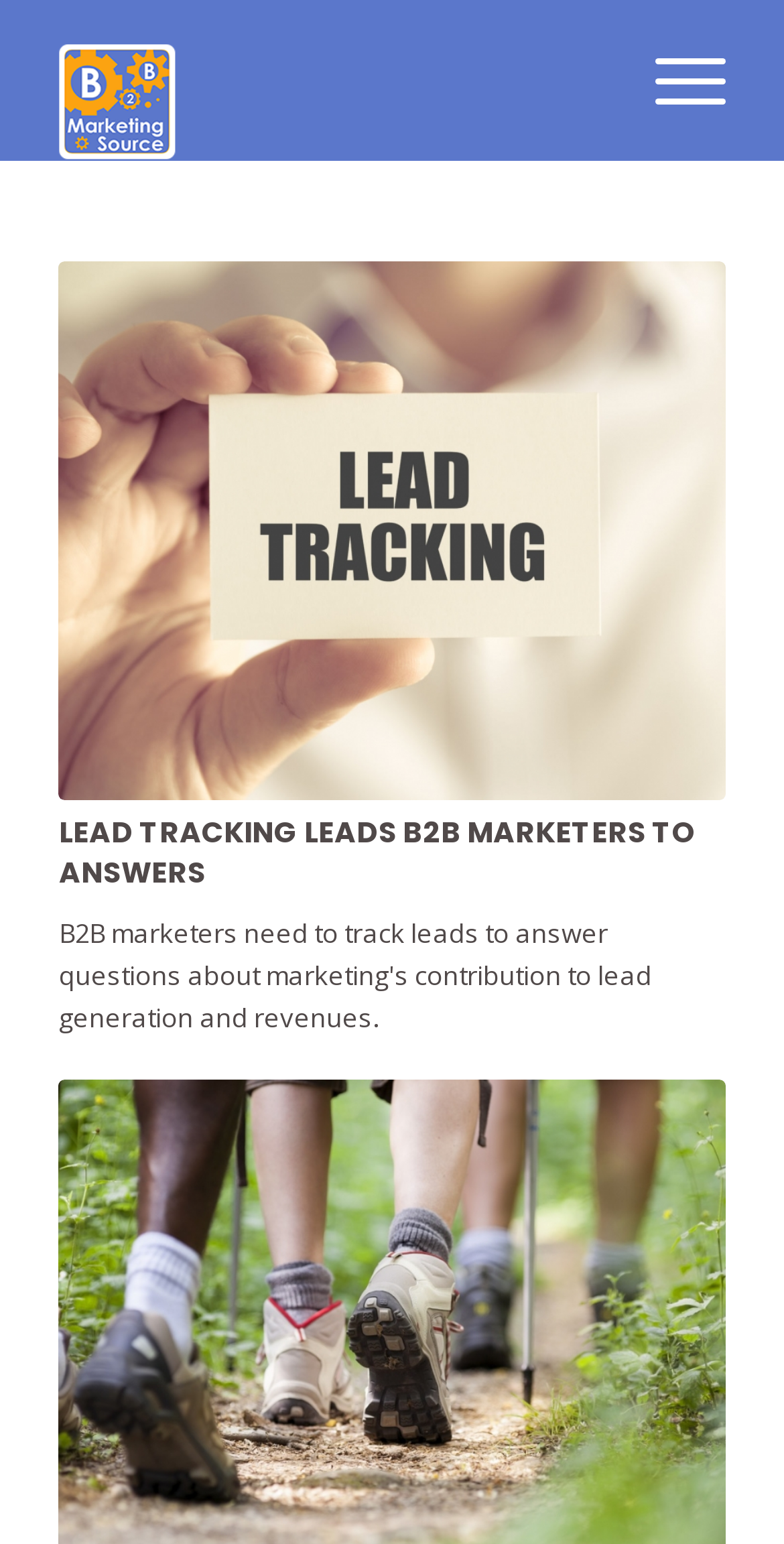Is there an image on this page?
Using the details from the image, give an elaborate explanation to answer the question.

I found multiple image elements on the page, including one associated with the link 'Marketing lead tracking' and another associated with the website's logo.